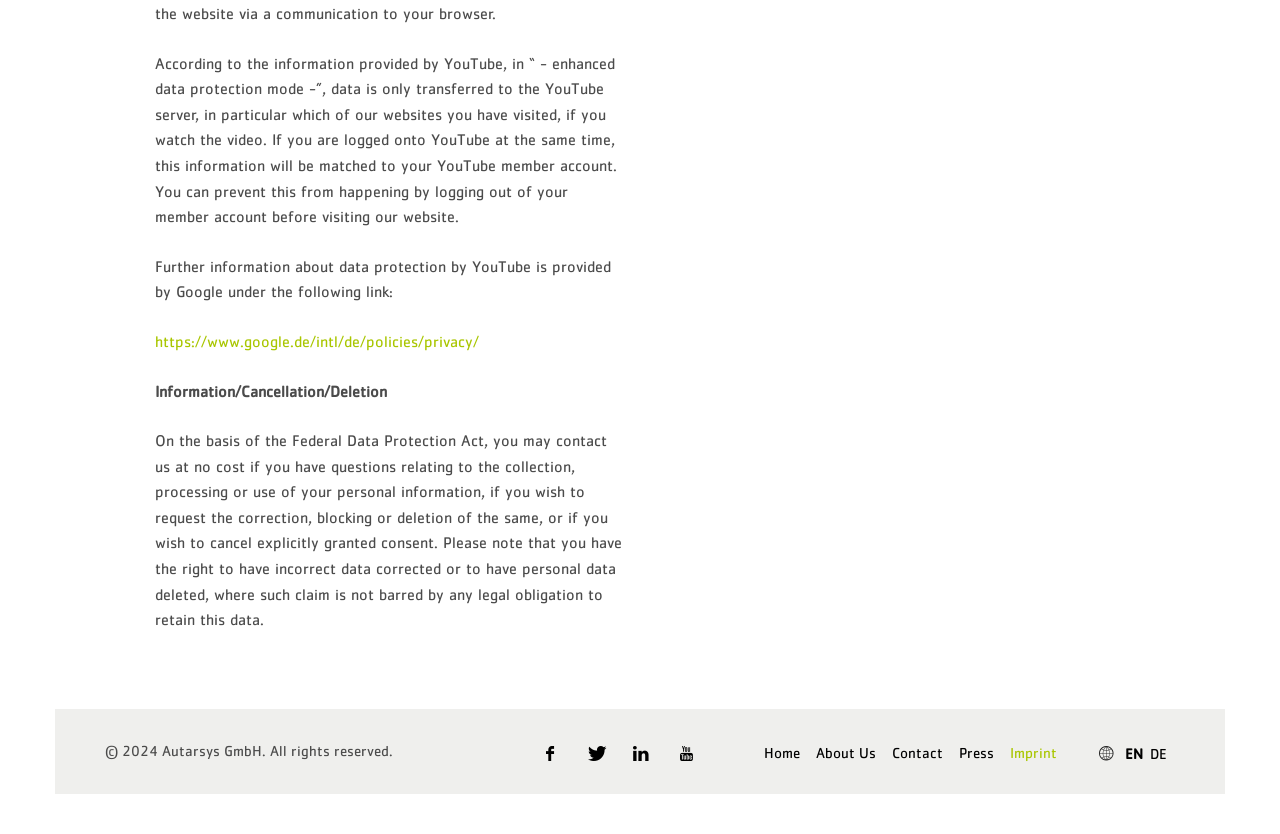Given the webpage screenshot, identify the bounding box of the UI element that matches this description: "title="Autarsys twitter"".

[0.457, 0.892, 0.477, 0.913]